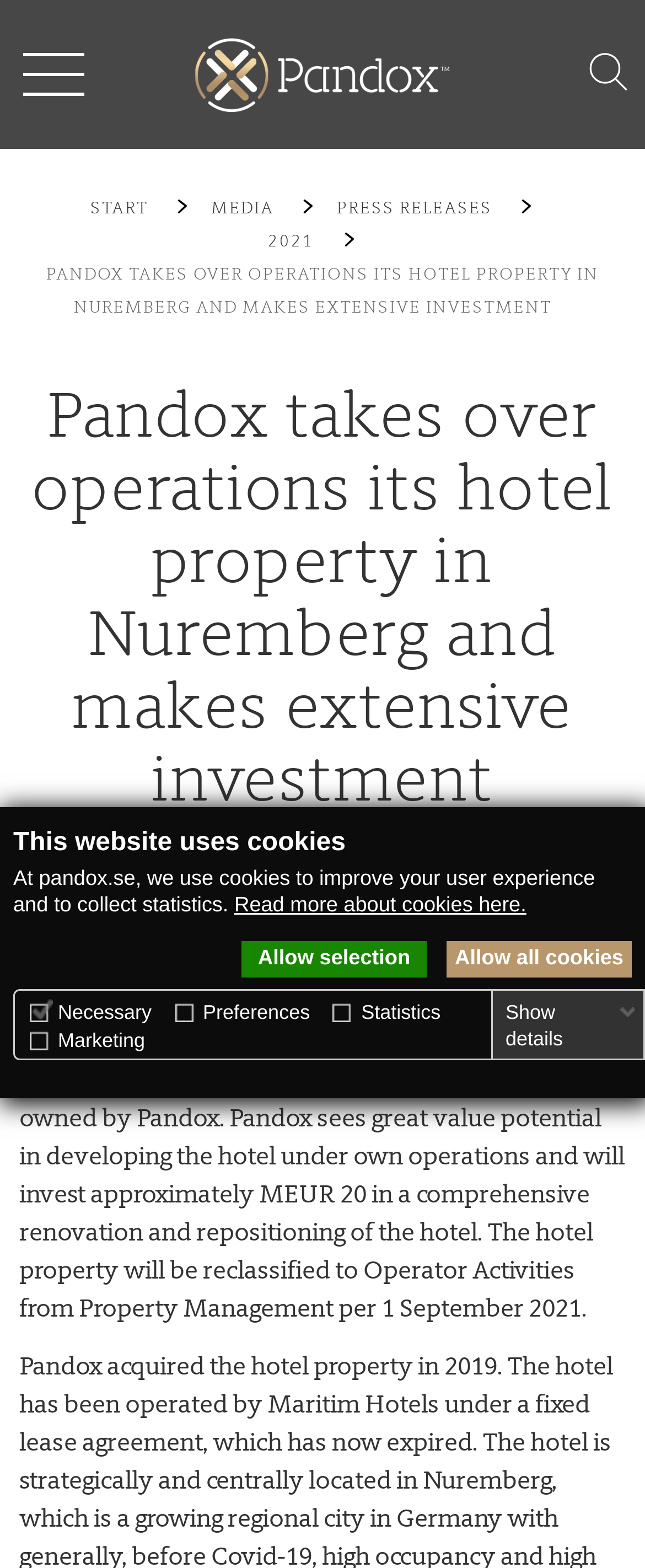What is the current classification of the hotel property?
Provide a comprehensive and detailed answer to the question.

I found the answer by reading the text in the webpage, specifically the sentence 'The hotel property will be reclassified to Operator Activities from Property Management per 1 September 2021.'